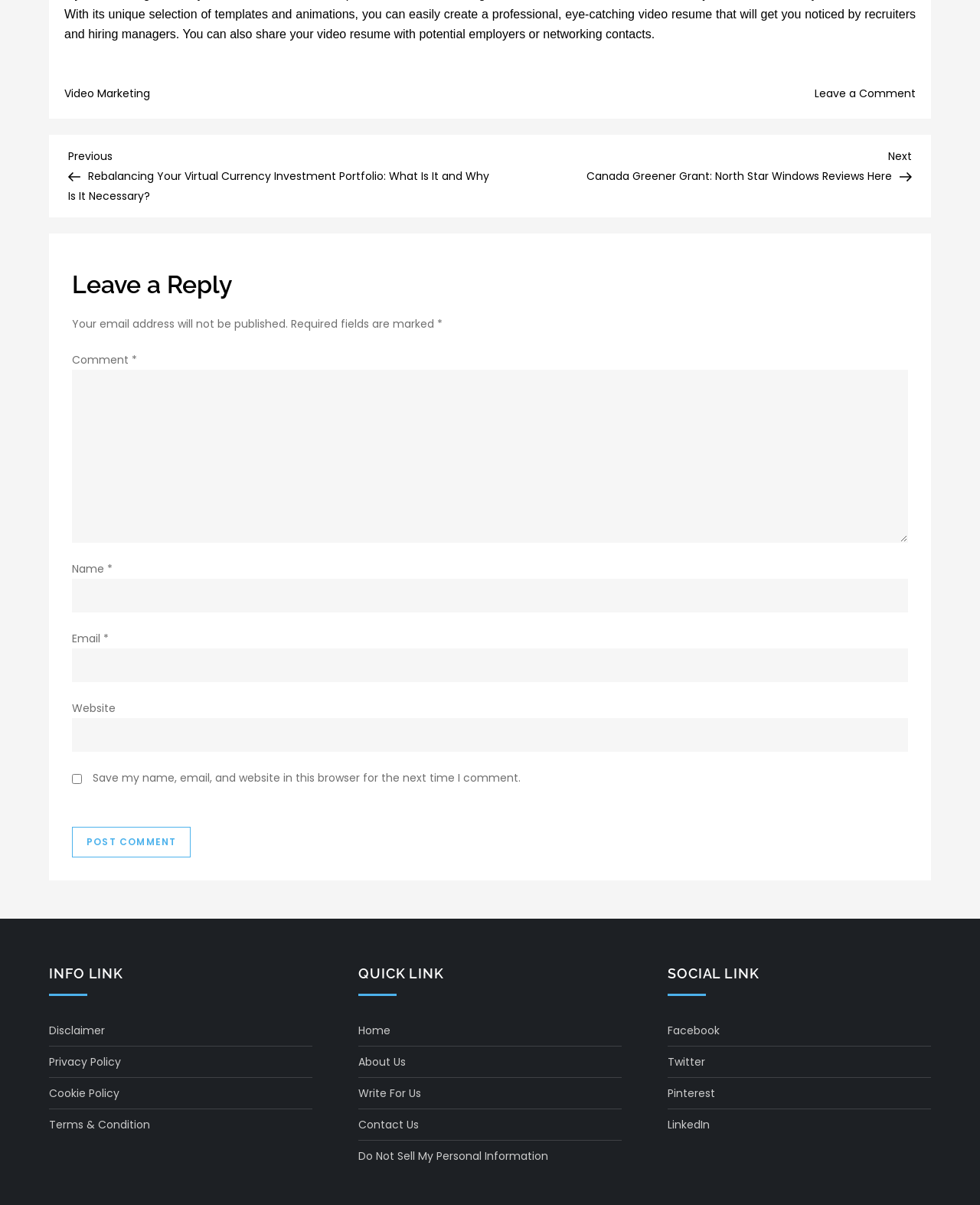Find the bounding box coordinates for the area you need to click to carry out the instruction: "Enter your name in the 'Name' field". The coordinates should be four float numbers between 0 and 1, indicated as [left, top, right, bottom].

[0.073, 0.48, 0.927, 0.508]